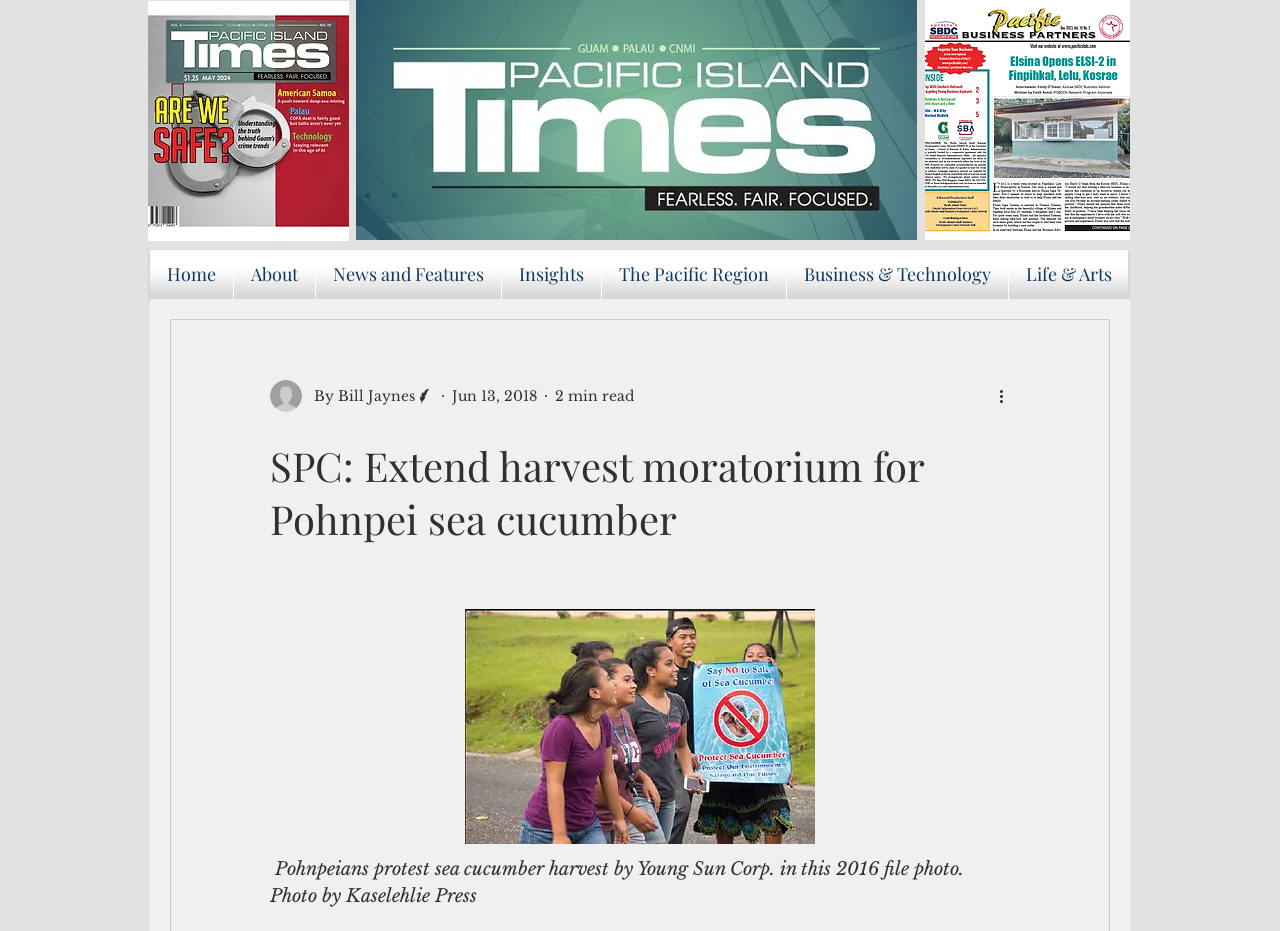Can you find the bounding box coordinates for the element to click on to achieve the instruction: "Click the 'Home' link"?

[0.117, 0.269, 0.182, 0.321]